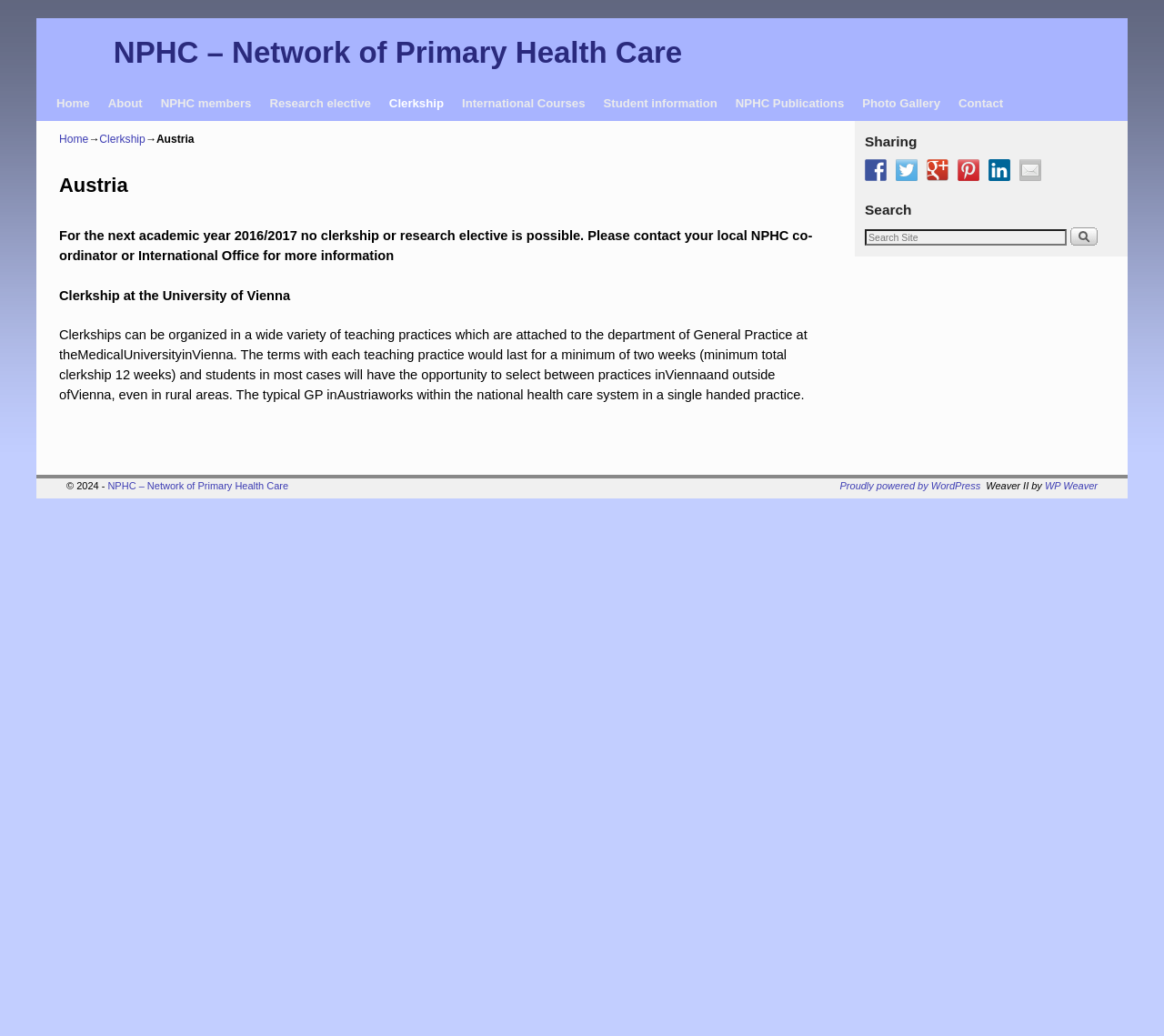What is the name of the university mentioned?
Please answer the question with a detailed and comprehensive explanation.

The name of the university can be found in the text 'Clerkships can be organized in a wide variety of teaching practices which are attached to the department of General Practice at the Medical University in Vienna.' which describes the clerkship program.